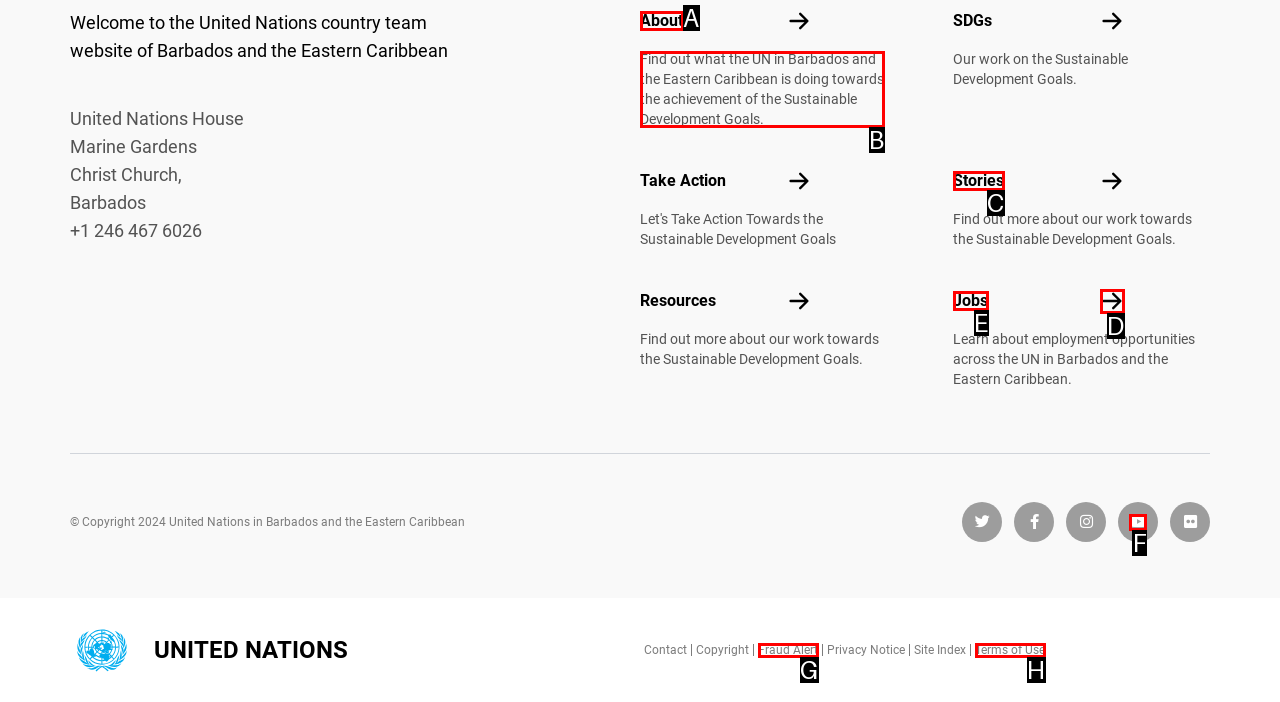Identify the correct HTML element to click for the task: Find out what the UN in Barbados and the Eastern Caribbean is doing. Provide the letter of your choice.

B